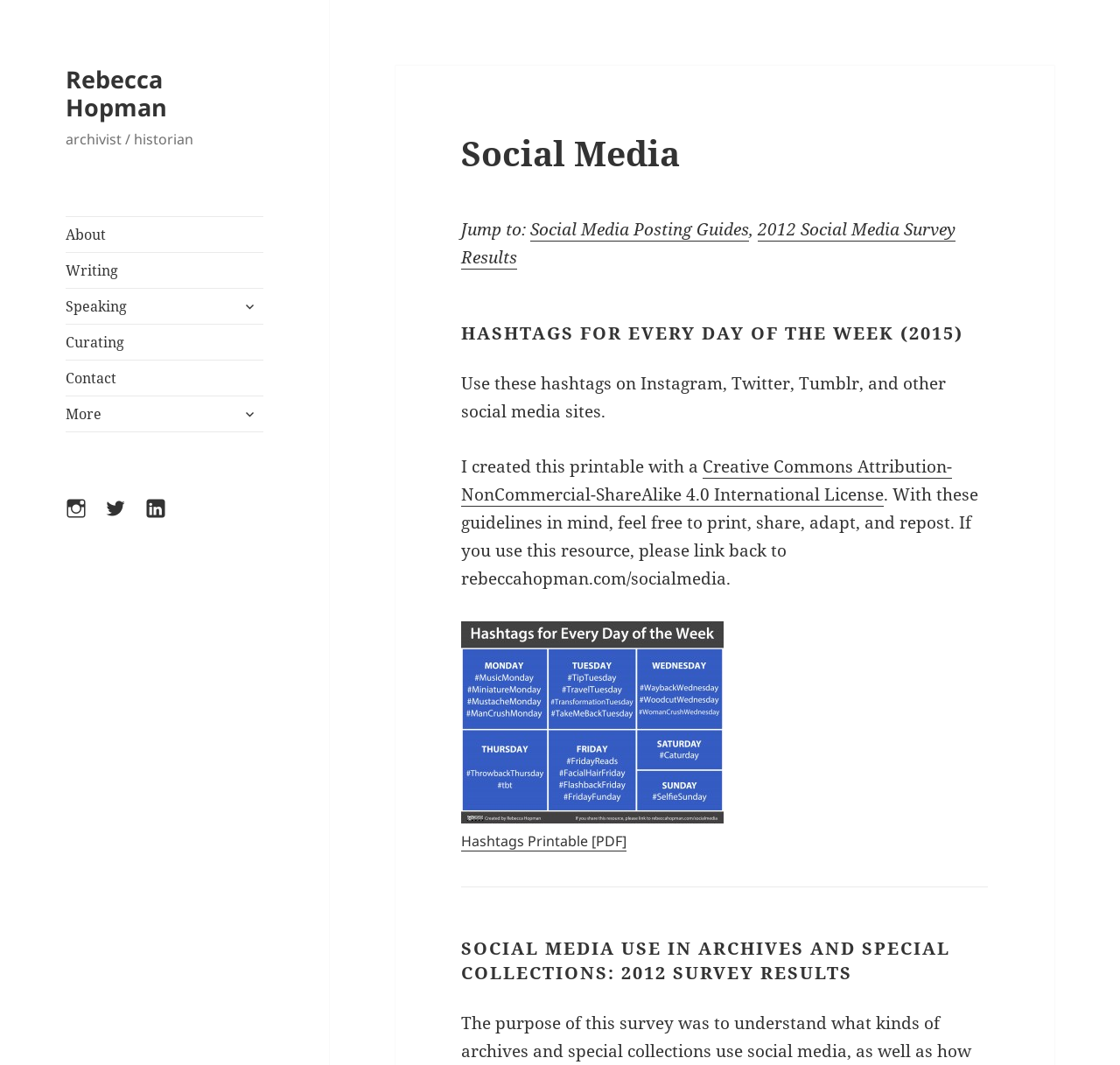Please provide the bounding box coordinates for the element that needs to be clicked to perform the following instruction: "Download the Hashtags Printable PDF". The coordinates should be given as four float numbers between 0 and 1, i.e., [left, top, right, bottom].

[0.412, 0.781, 0.559, 0.8]